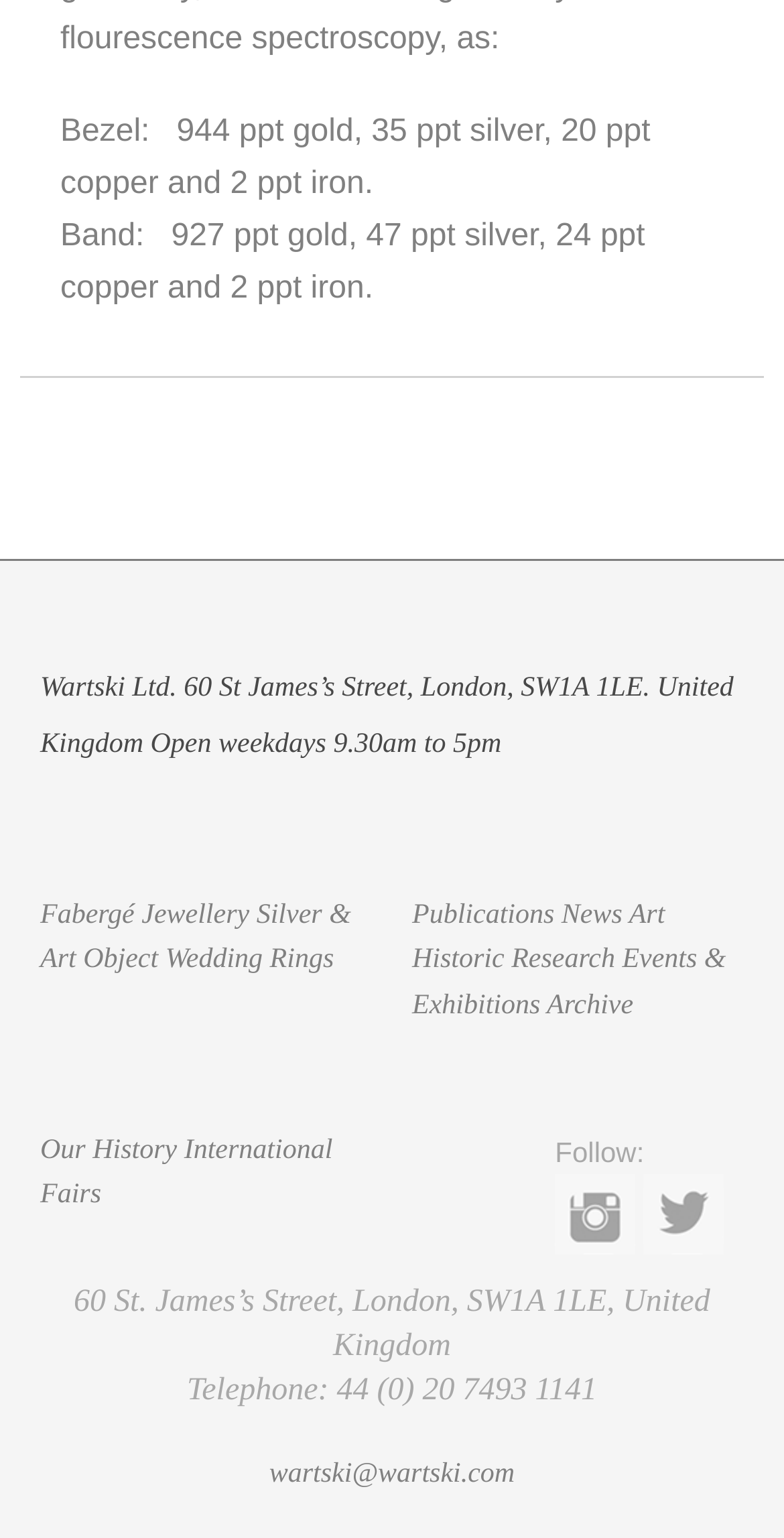Identify the bounding box coordinates for the UI element described by the following text: "Silver & Art Object". Provide the coordinates as four float numbers between 0 and 1, in the format [left, top, right, bottom].

[0.051, 0.585, 0.448, 0.634]